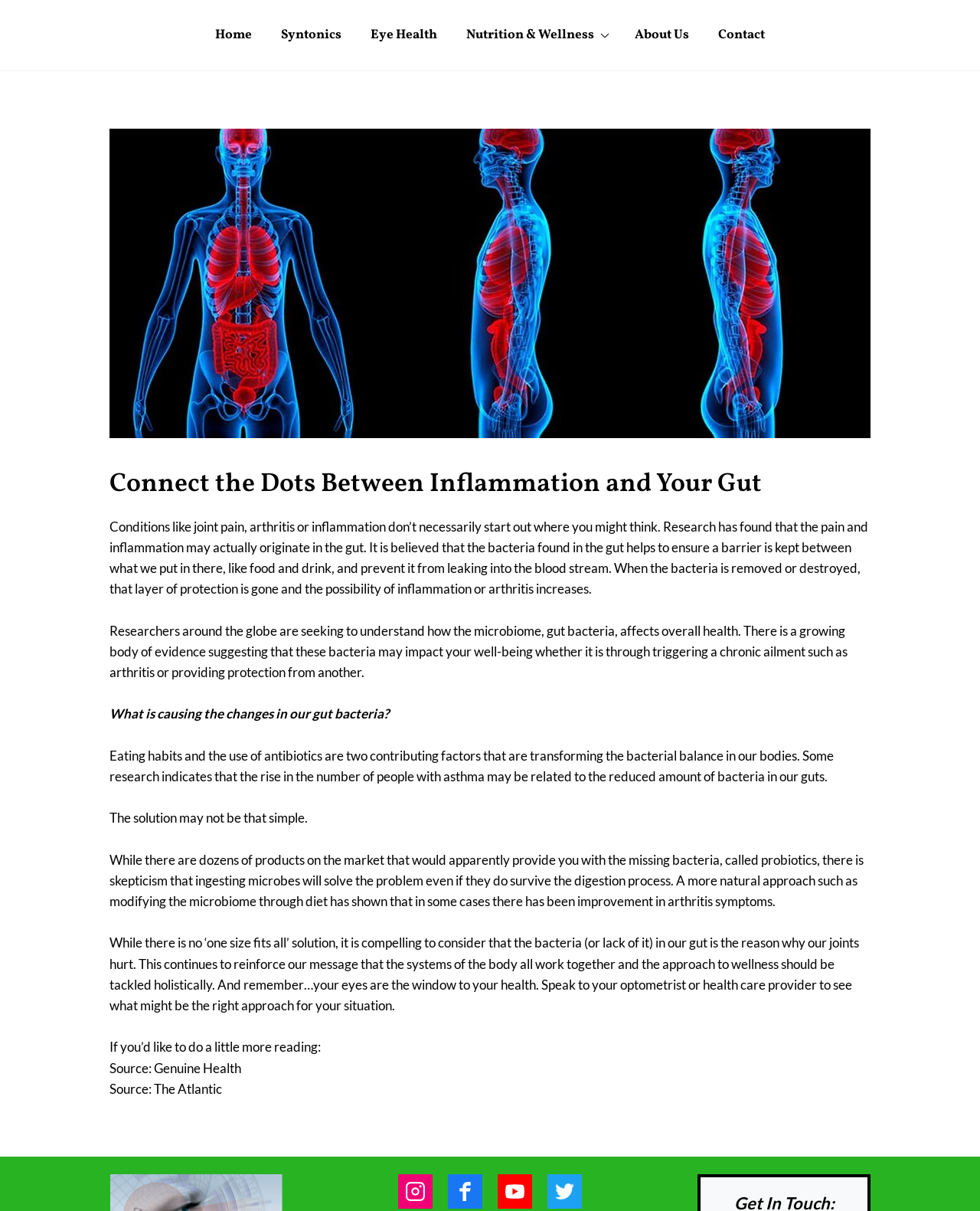What are two contributing factors to changes in gut bacteria?
Please look at the screenshot and answer in one word or a short phrase.

Eating habits and antibiotics